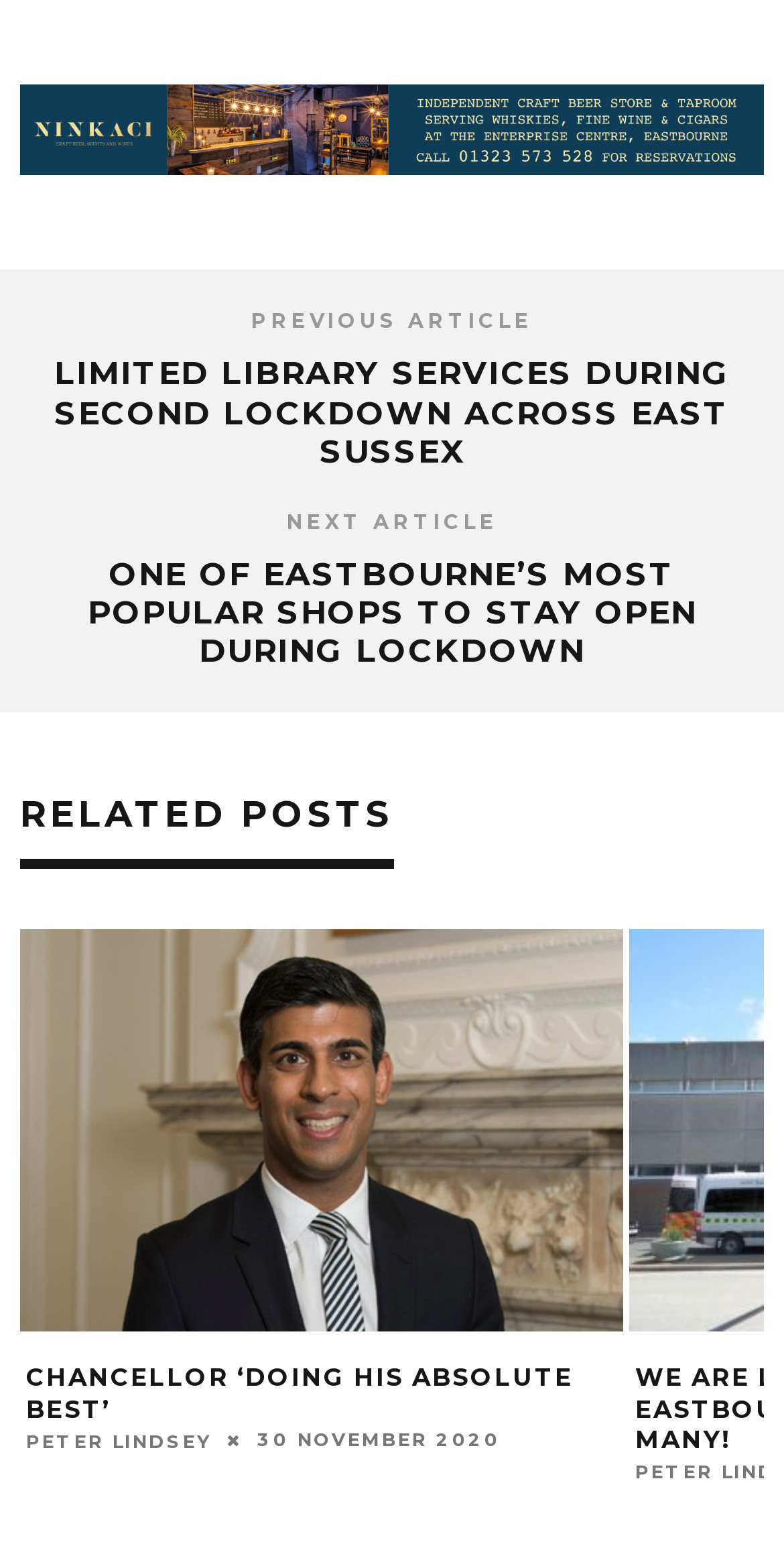Pinpoint the bounding box coordinates of the clickable element to carry out the following instruction: "view the article about one of Eastbourne's most popular shops staying open during lockdown."

[0.112, 0.359, 0.888, 0.434]